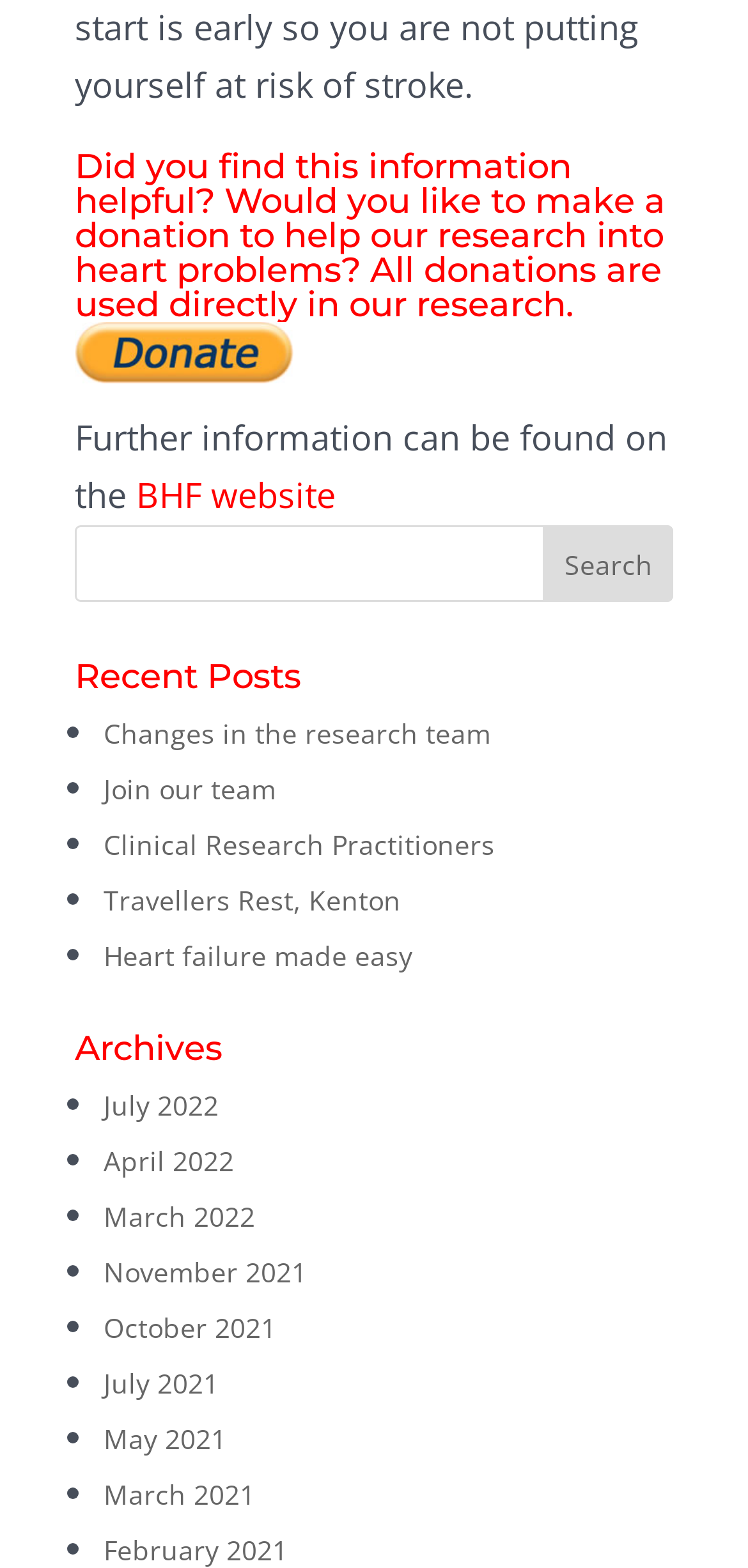Locate the bounding box of the UI element described by: "Travellers Rest, Kenton" in the given webpage screenshot.

[0.138, 0.562, 0.536, 0.585]